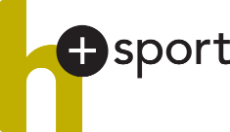Elaborate on the image by describing it in detail.

The image features the logo of "H+ Sport," prominently displayed in a modern and minimalistic design. The logo consists of a stylized letter "h" in yellow, accompanied by a circular black element that includes a white cross, symbolizing health and vitality. Next to this, the word "sport" is written in bold, sleek lettering, reinforcing the brand's focus on athleticism and wellness. This logo reflects a dynamic and contemporary aesthetic, aligning with the brand's emphasis on promoting a healthy lifestyle through nutrition and fitness.